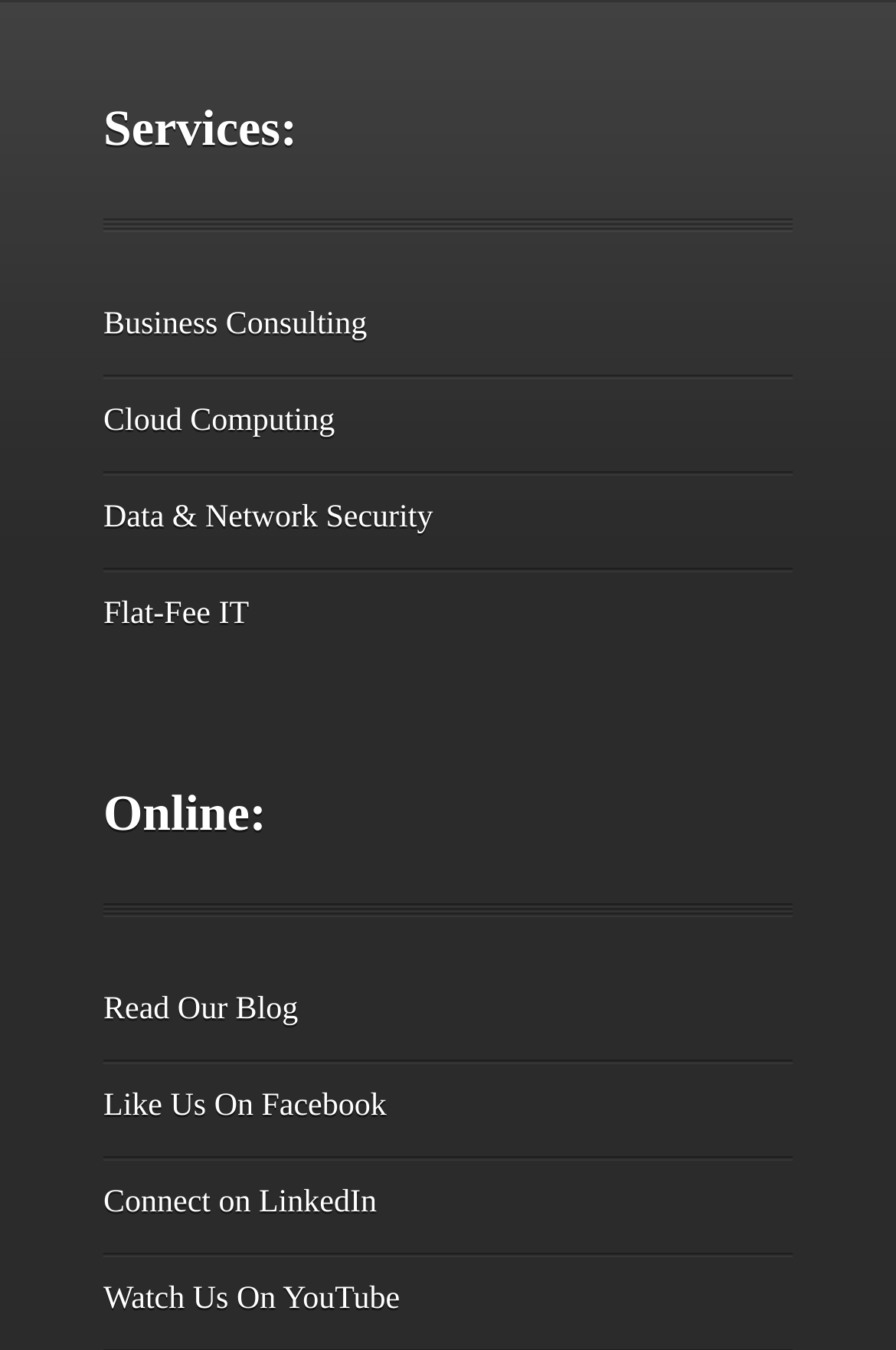What services are offered by this company?
From the image, respond with a single word or phrase.

Business Consulting, Cloud Computing, etc.